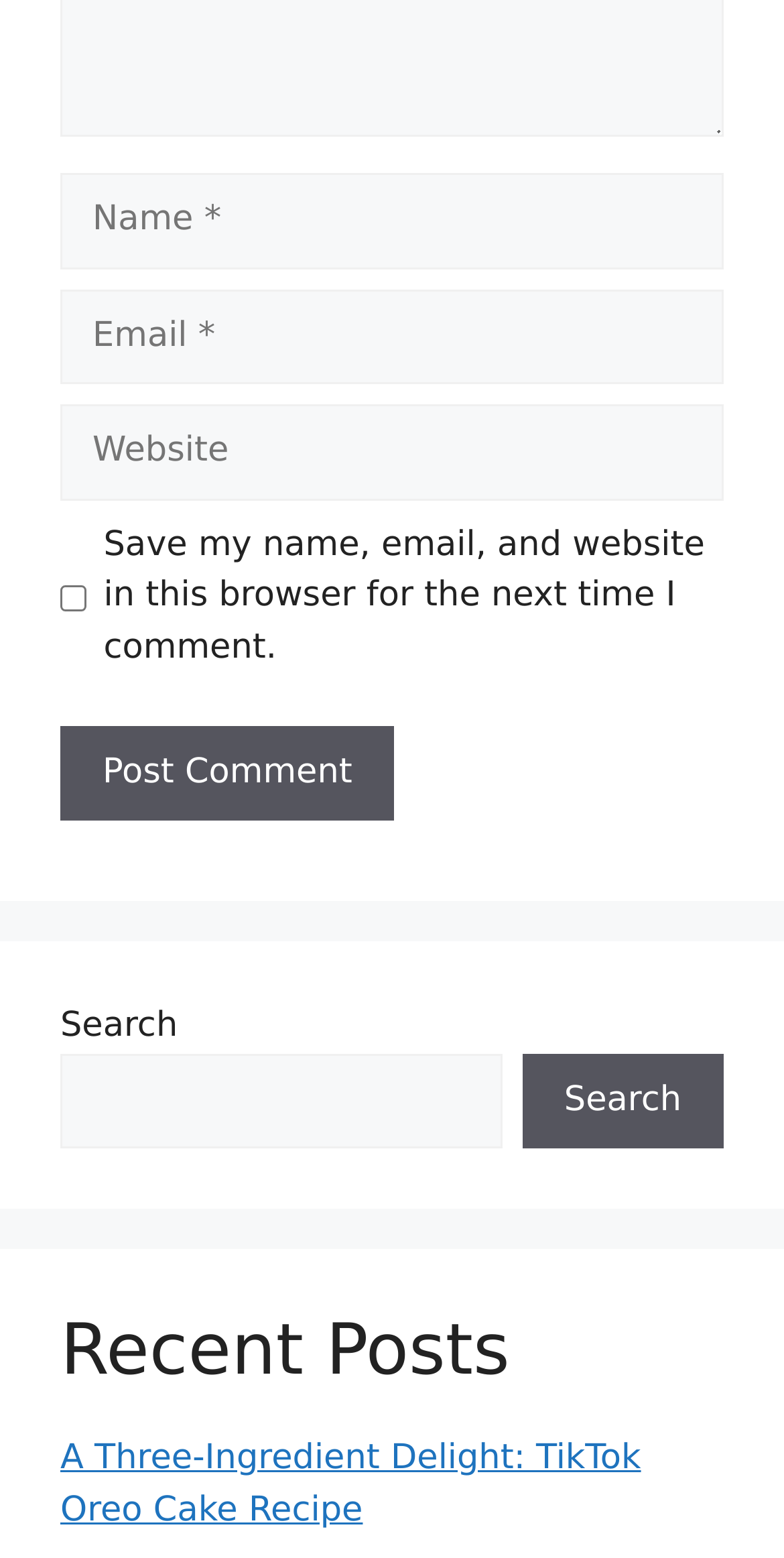Please answer the following query using a single word or phrase: 
What is the function of the button at the bottom?

Post Comment